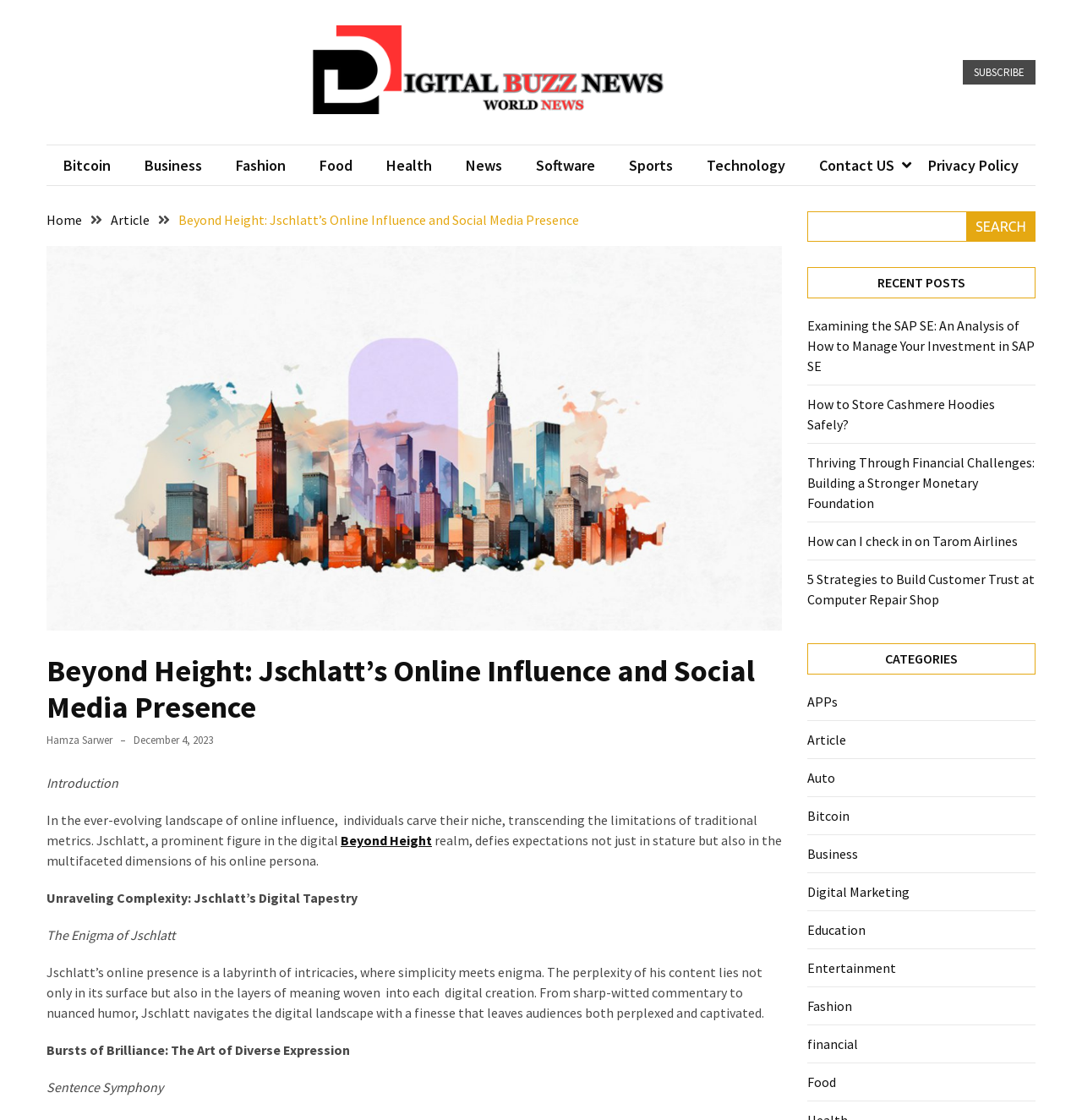How many recent posts are there?
Refer to the image and offer an in-depth and detailed answer to the question.

I looked at the recent posts section and counted the number of posts. There are 5 posts, namely 'Examining the SAP SE: An Analysis of How to Manage Your Investment in SAP SE', 'How to Store Cashmere Hoodies Safely?', 'Thriving Through Financial Challenges: Building a Stronger Monetary Foundation', 'How can I check in on Tarom Airlines', and '5 Strategies to Build Customer Trust at Computer Repair Shop'.